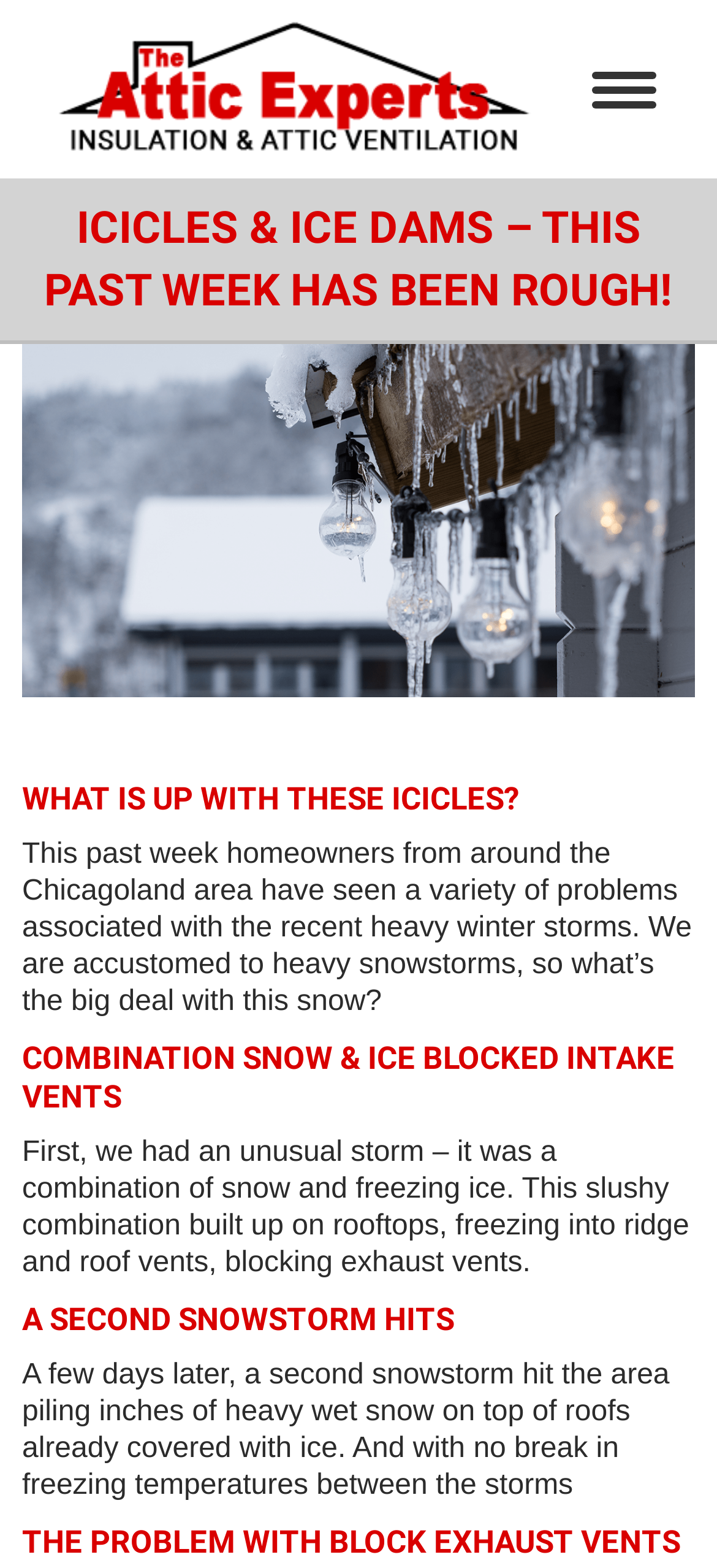Please provide a brief answer to the question using only one word or phrase: 
What is the purpose of the link at the bottom?

Go to Top